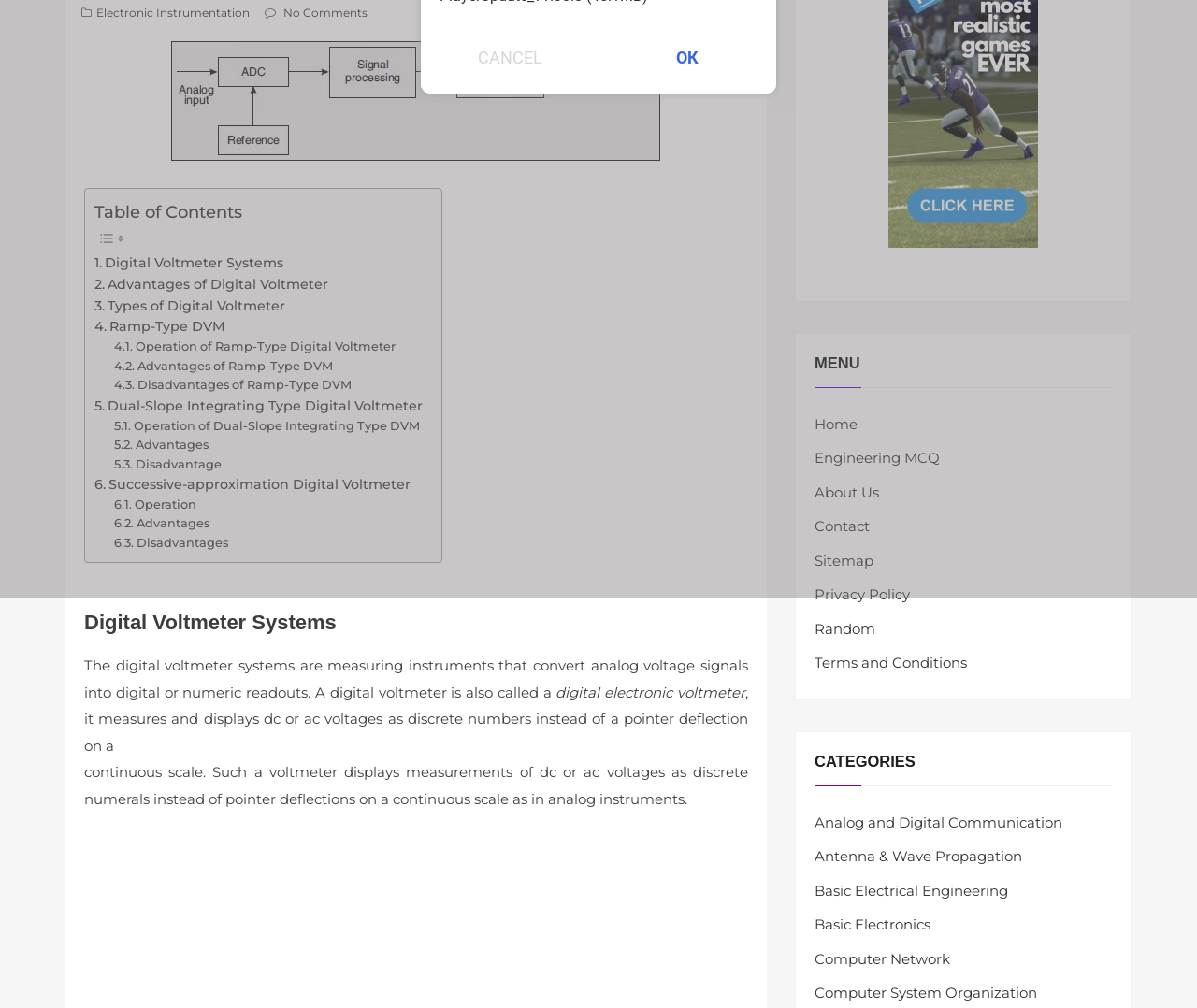Based on the element description Know Your Trading Profile, identify the bounding box coordinates for the UI element. The coordinates should be in the format (top-left x, top-left y, bottom-right x, bottom-right y) and within the 0 to 1 range.

None